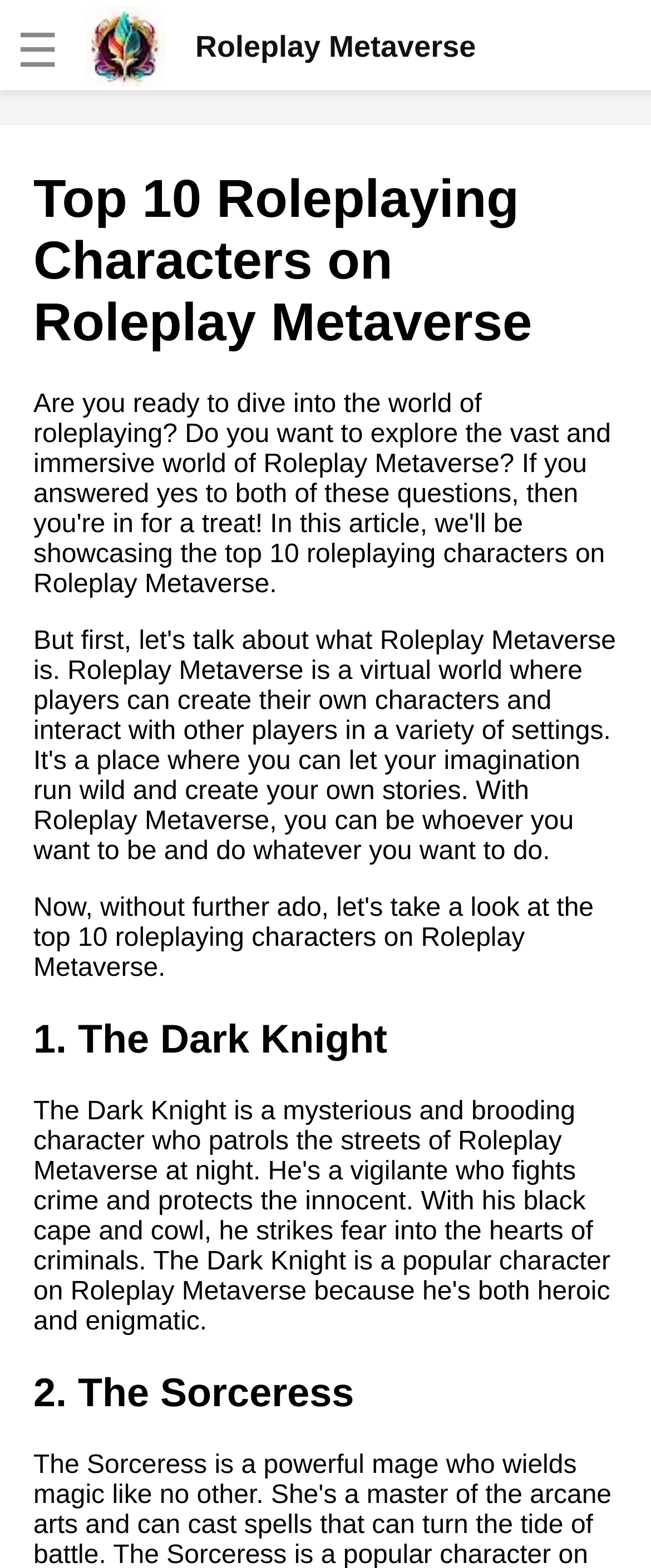Identify the bounding box coordinates of the clickable section necessary to follow the following instruction: "Check the Sorceress character details". The coordinates should be presented as four float numbers from 0 to 1, i.e., [left, top, right, bottom].

[0.051, 0.874, 0.949, 0.904]